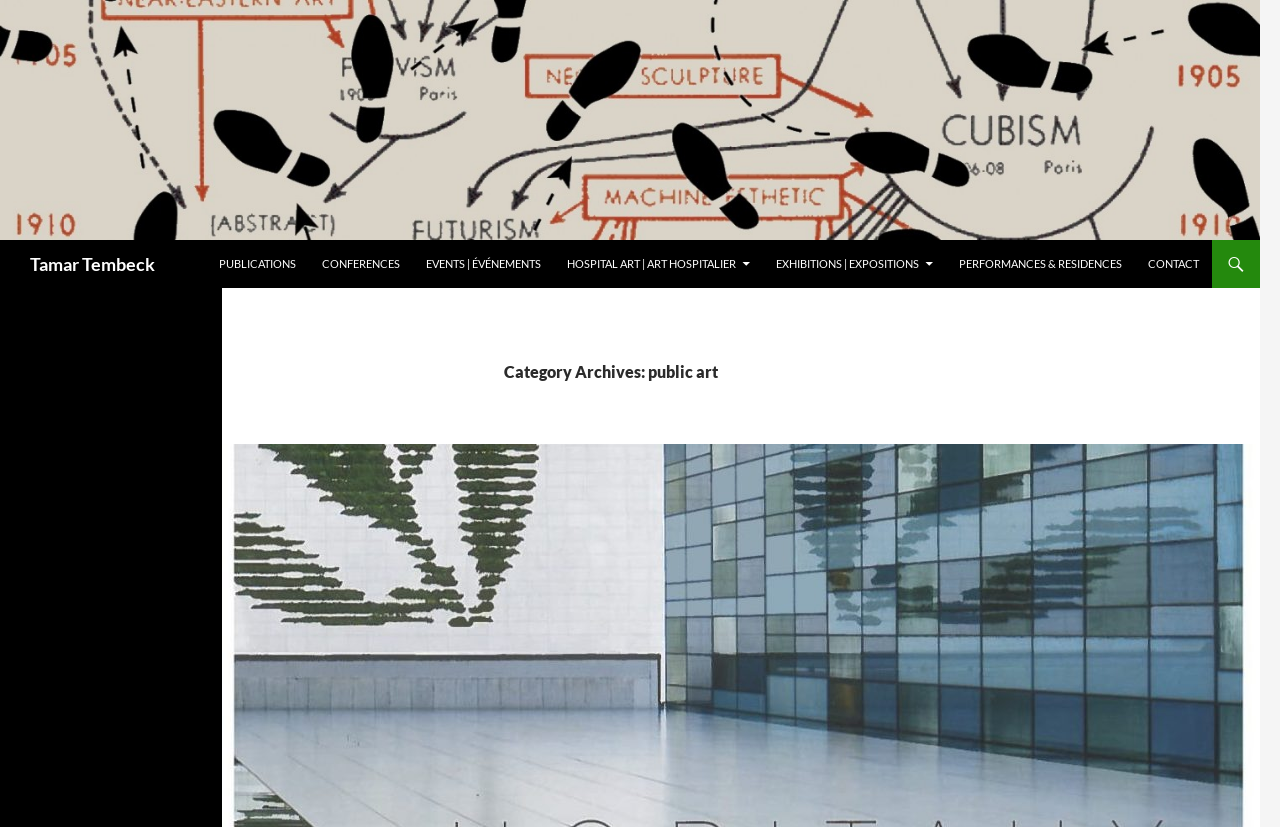Determine the bounding box coordinates of the region that needs to be clicked to achieve the task: "view publications".

[0.162, 0.29, 0.241, 0.349]